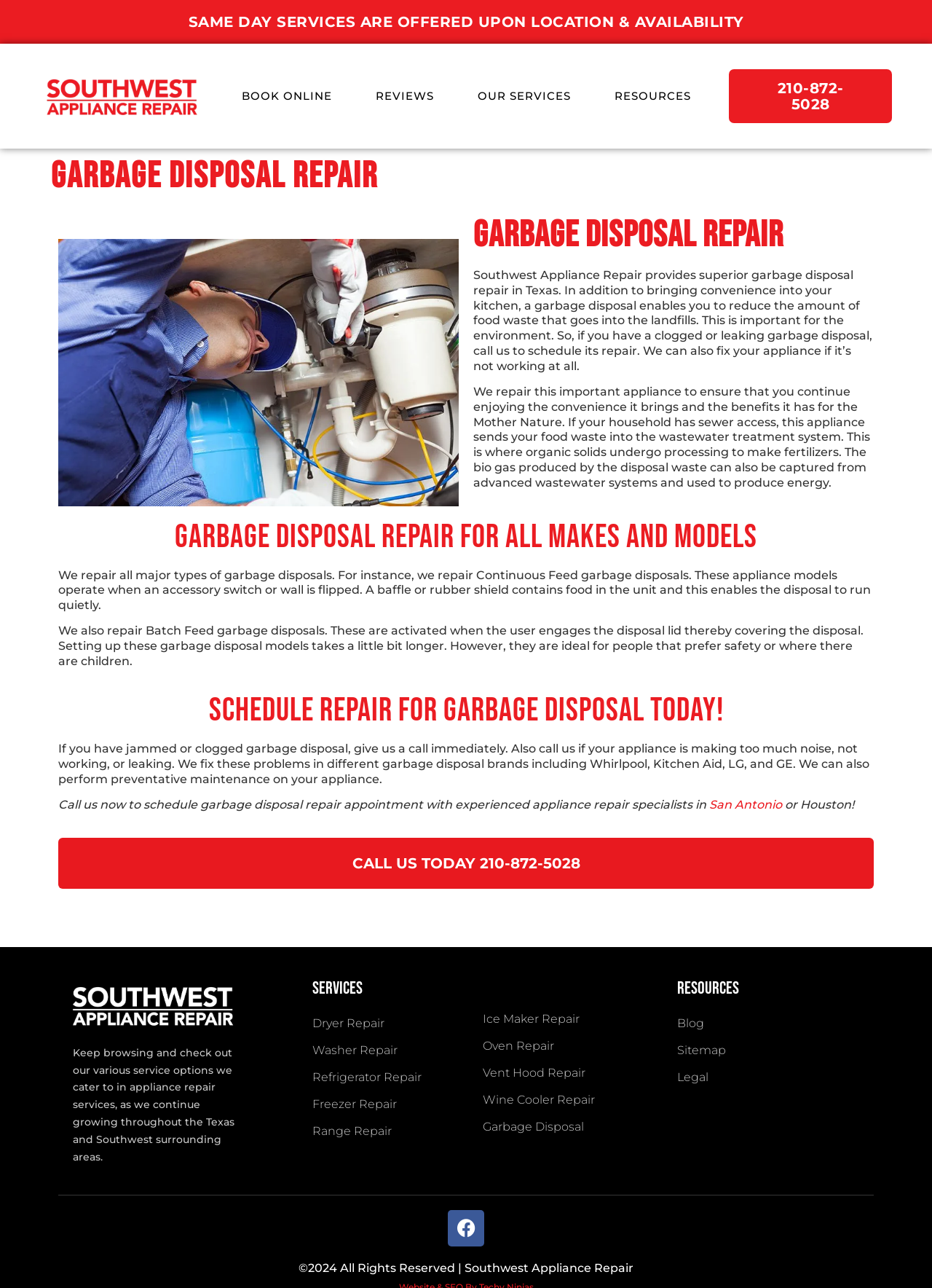What is the phone number to call for repair?
Based on the screenshot, provide a one-word or short-phrase response.

210-872-5028